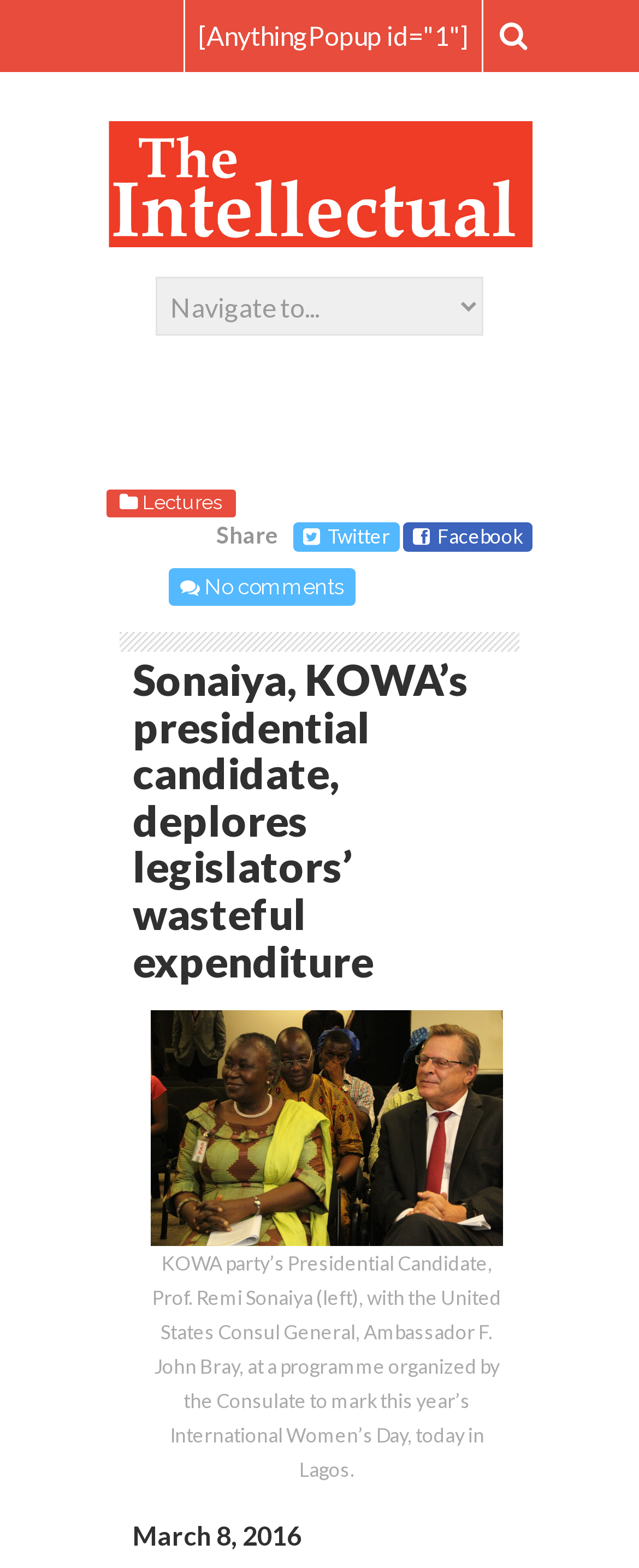Please identify the bounding box coordinates of the element on the webpage that should be clicked to follow this instruction: "Read the article about Lectures". The bounding box coordinates should be given as four float numbers between 0 and 1, formatted as [left, top, right, bottom].

[0.223, 0.313, 0.349, 0.328]